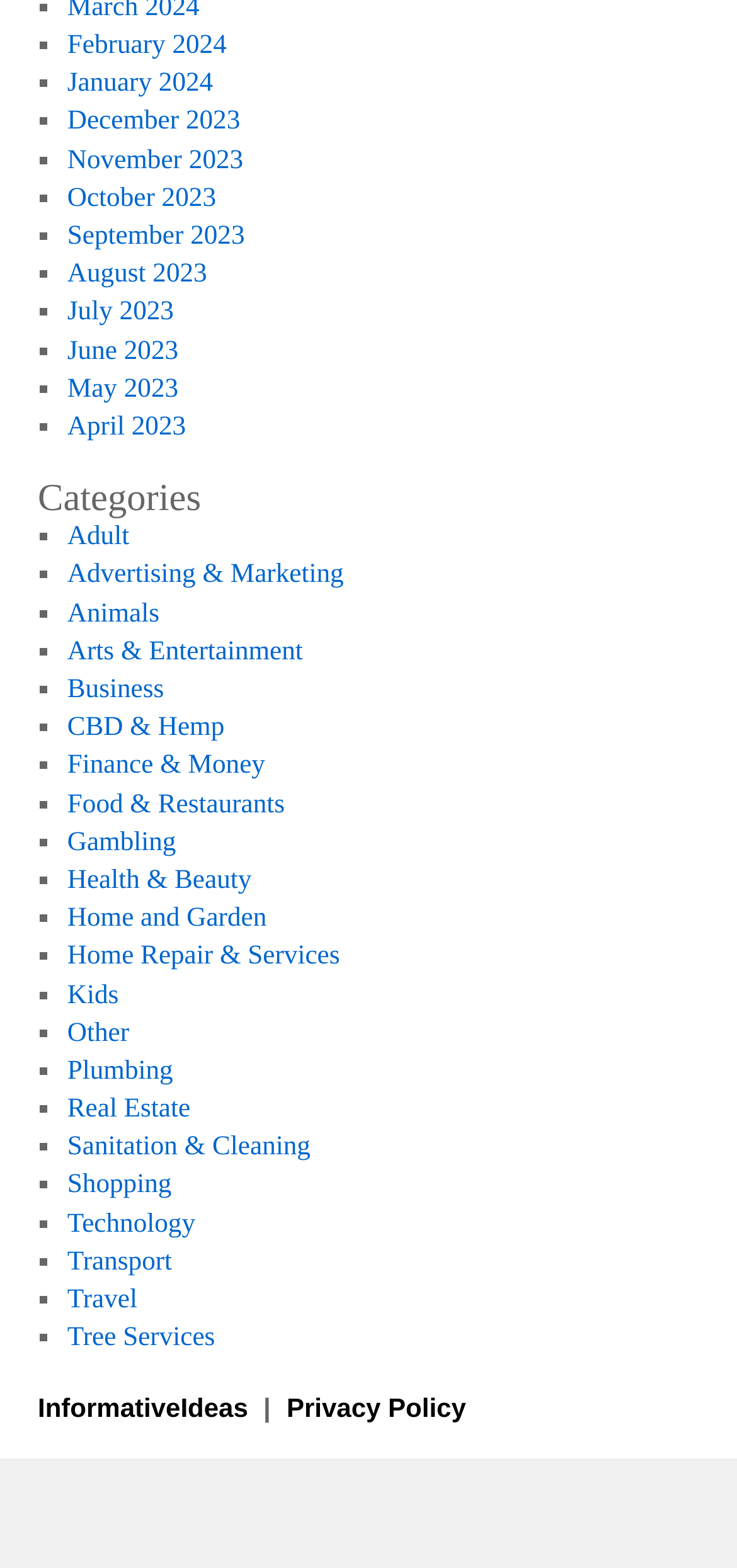Locate the bounding box coordinates of the segment that needs to be clicked to meet this instruction: "Explore Business".

[0.091, 0.43, 0.223, 0.449]